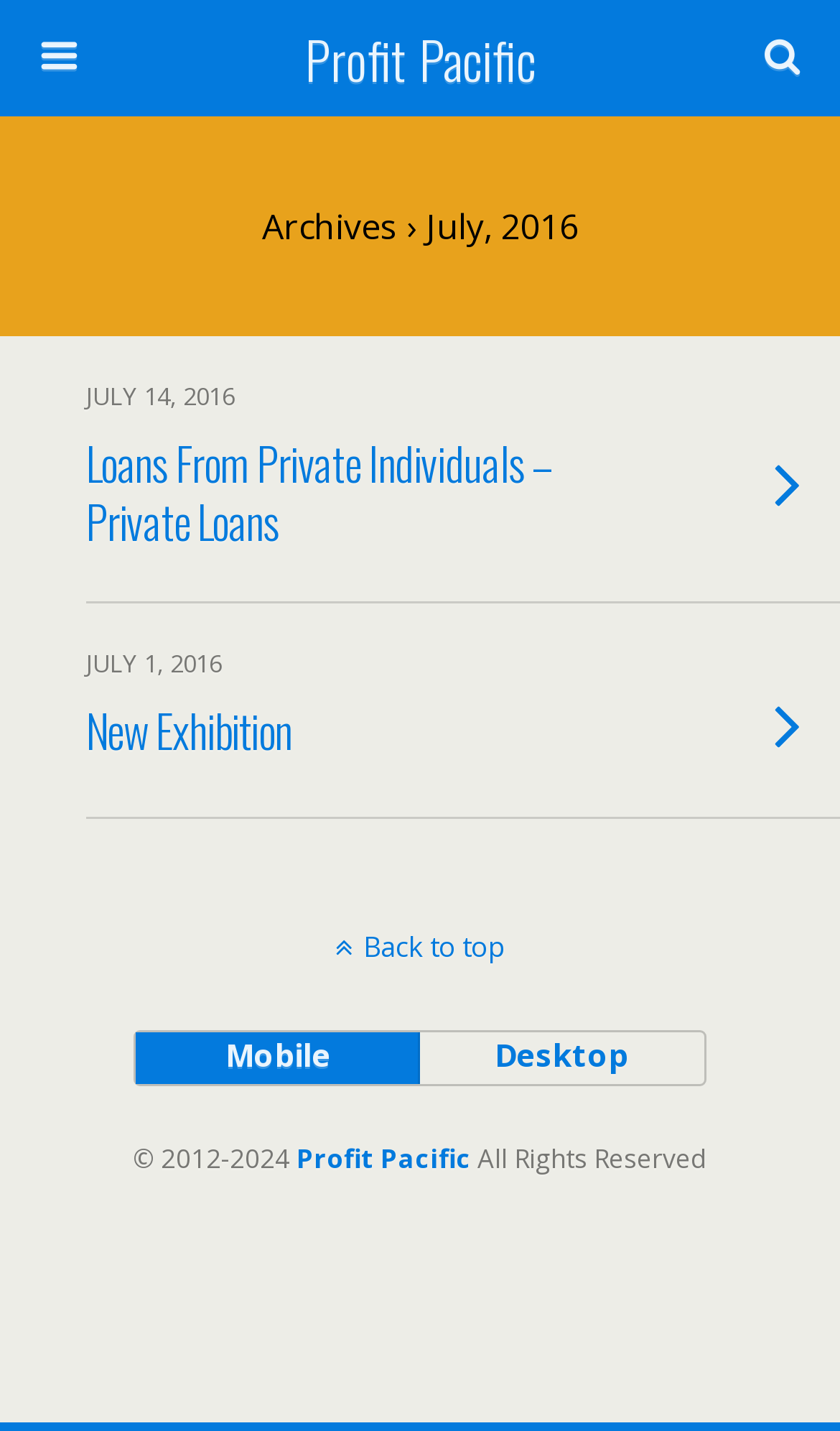Find the bounding box coordinates of the area that needs to be clicked in order to achieve the following instruction: "Click the image at the top". The coordinates should be specified as four float numbers between 0 and 1, i.e., [left, top, right, bottom].

None